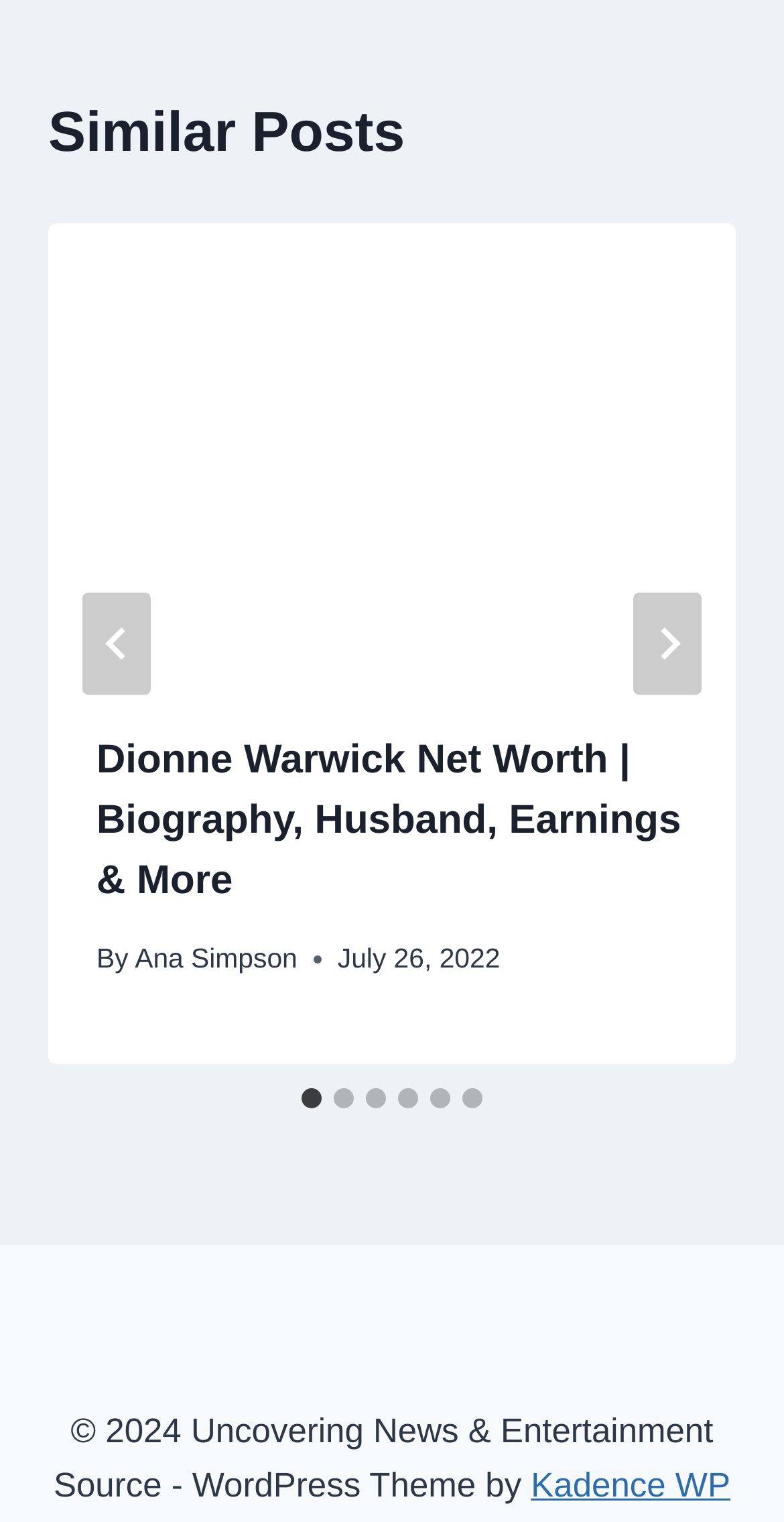Determine the bounding box coordinates of the UI element described below. Use the format (top-left x, top-left y, bottom-right x, bottom-right y) with floating point numbers between 0 and 1: Ana Simpson

[0.172, 0.62, 0.379, 0.64]